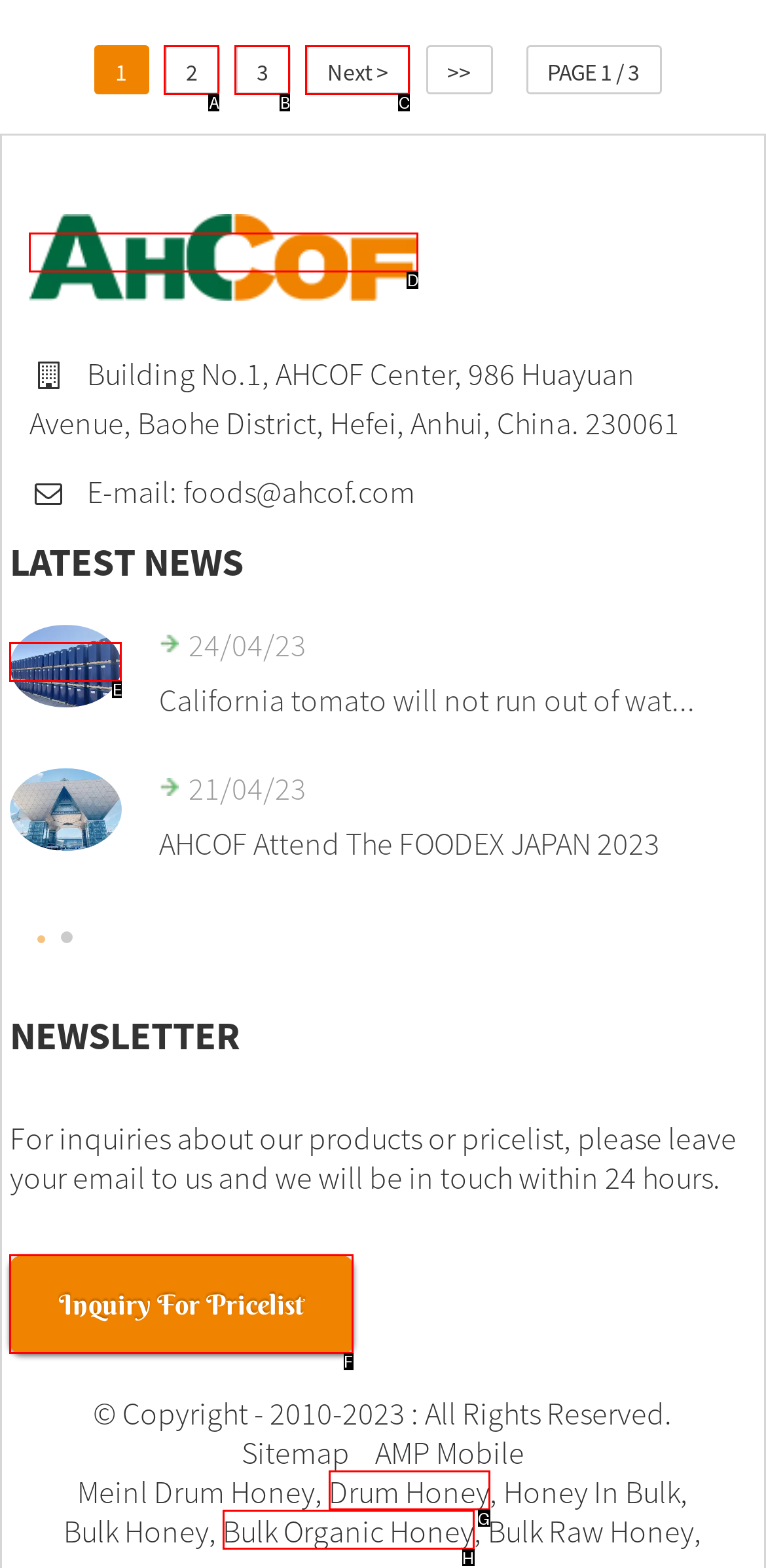Pick the option that should be clicked to perform the following task: Send an inquiry for the pricelist
Answer with the letter of the selected option from the available choices.

F